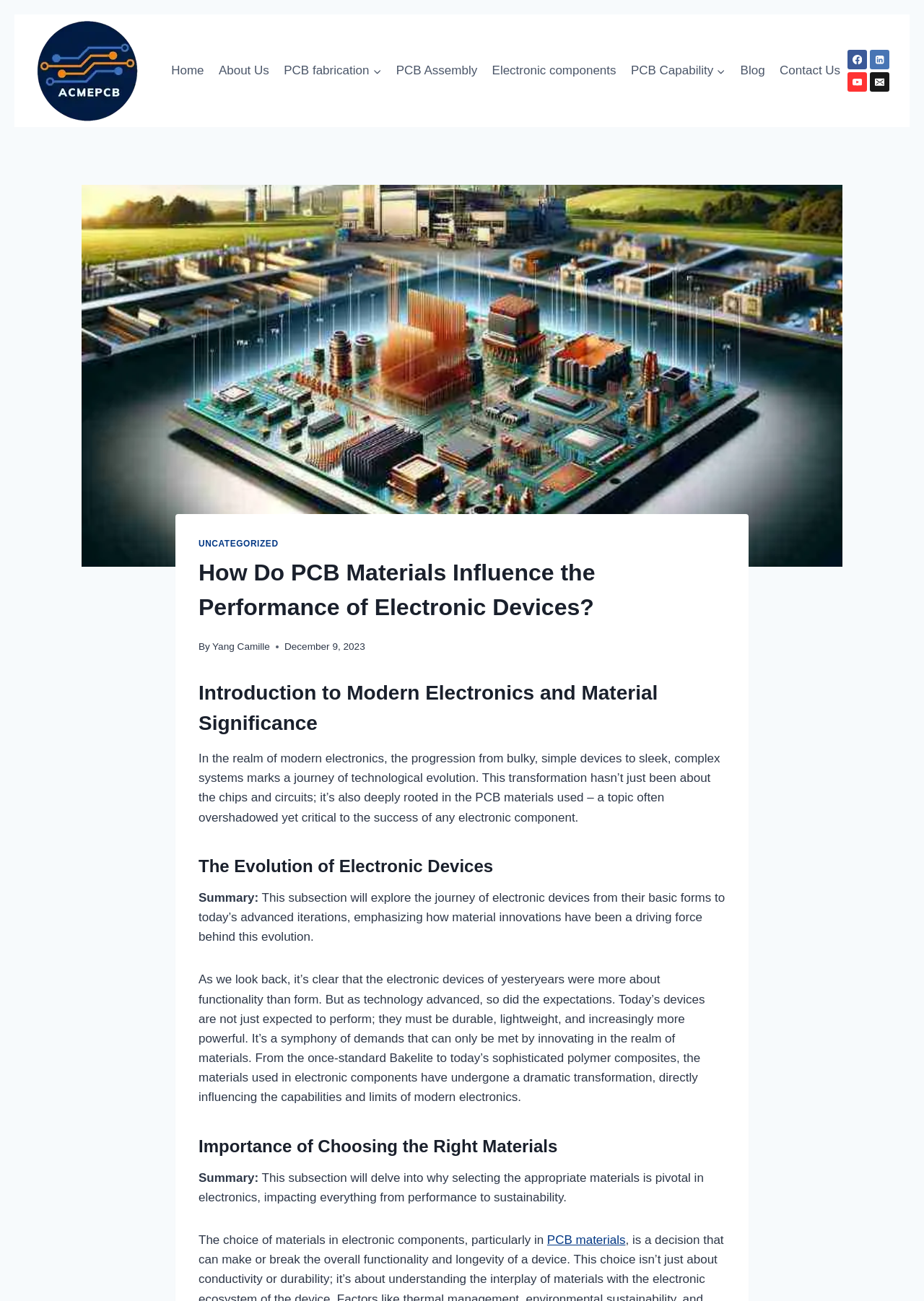Please find and report the primary heading text from the webpage.

How Do PCB Materials Influence the Performance of Electronic Devices?